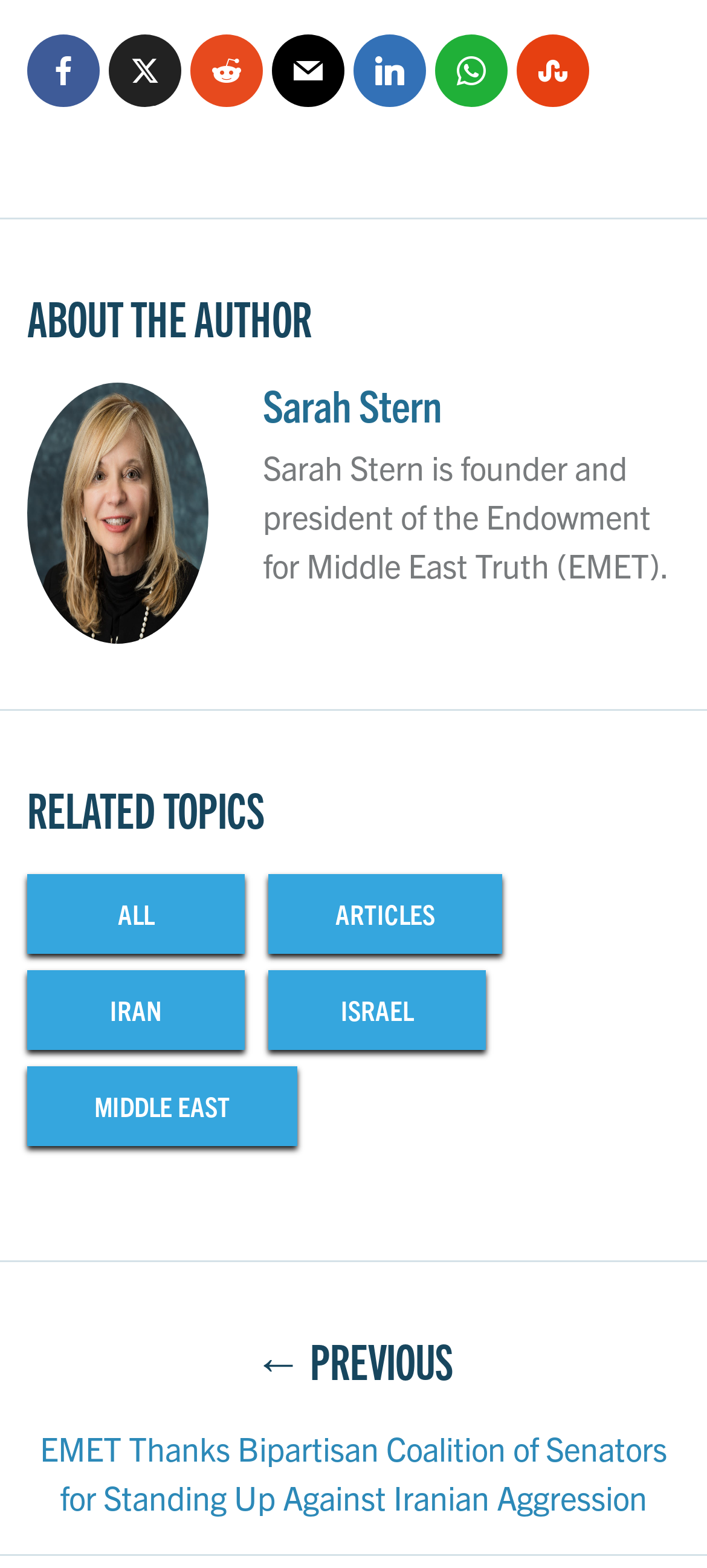What is the position of Sarah Stern in EMET? Based on the image, give a response in one word or a short phrase.

Founder and President